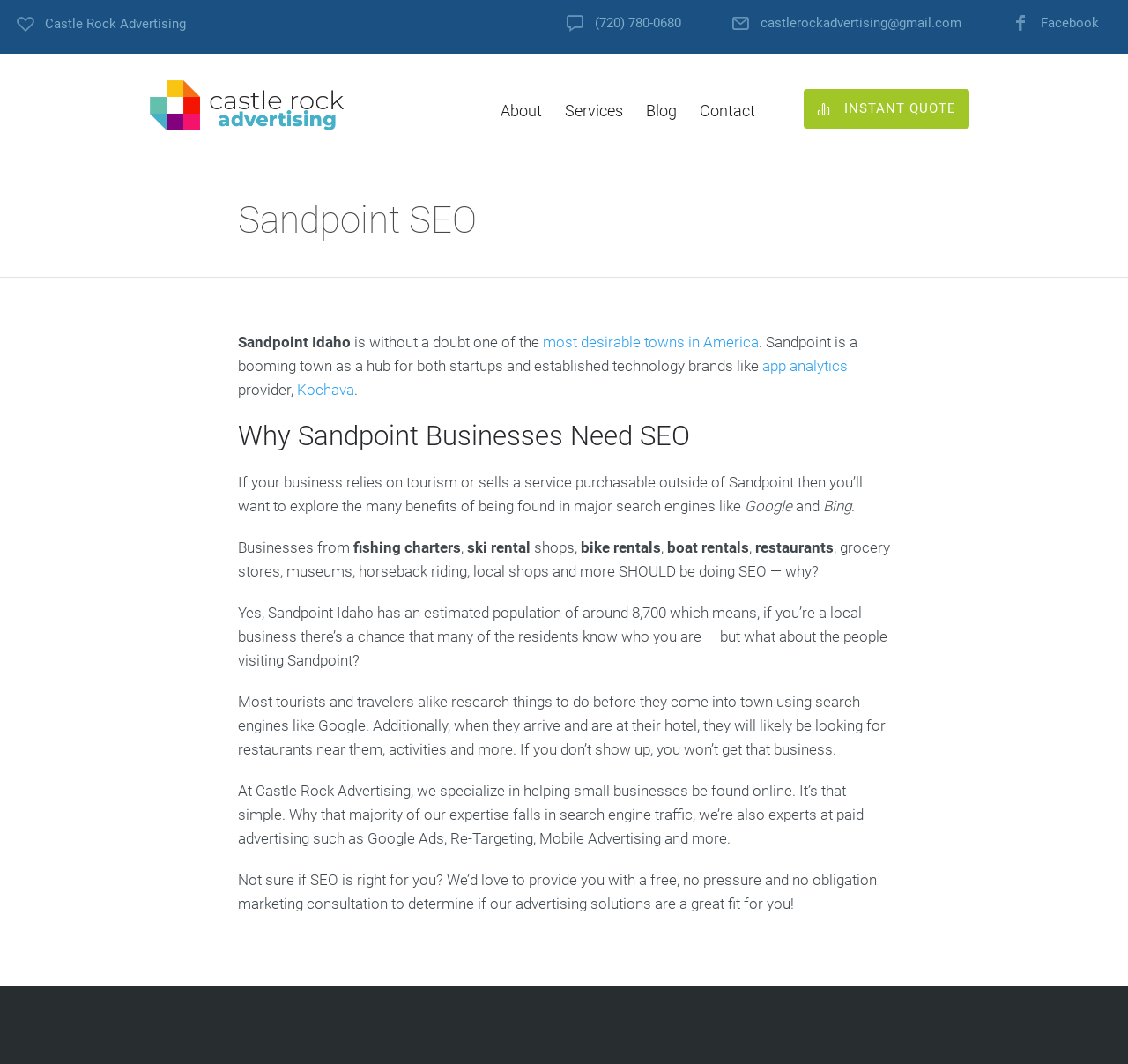What is the population of Sandpoint, Idaho?
Refer to the image and provide a concise answer in one word or phrase.

Around 8,700